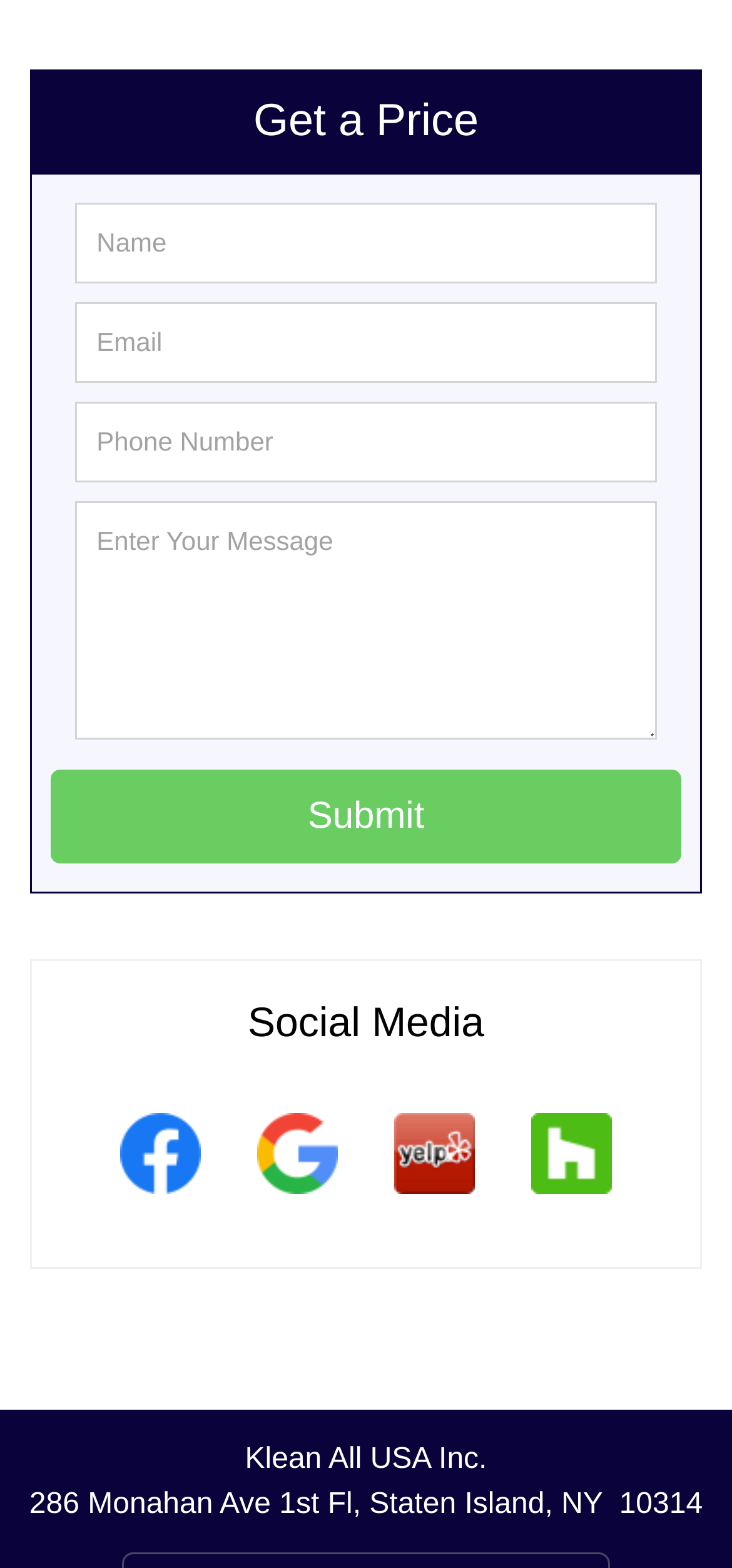Locate the bounding box coordinates of the area to click to fulfill this instruction: "Enter your phone number". The bounding box should be presented as four float numbers between 0 and 1, in the order [left, top, right, bottom].

[0.104, 0.256, 0.896, 0.307]